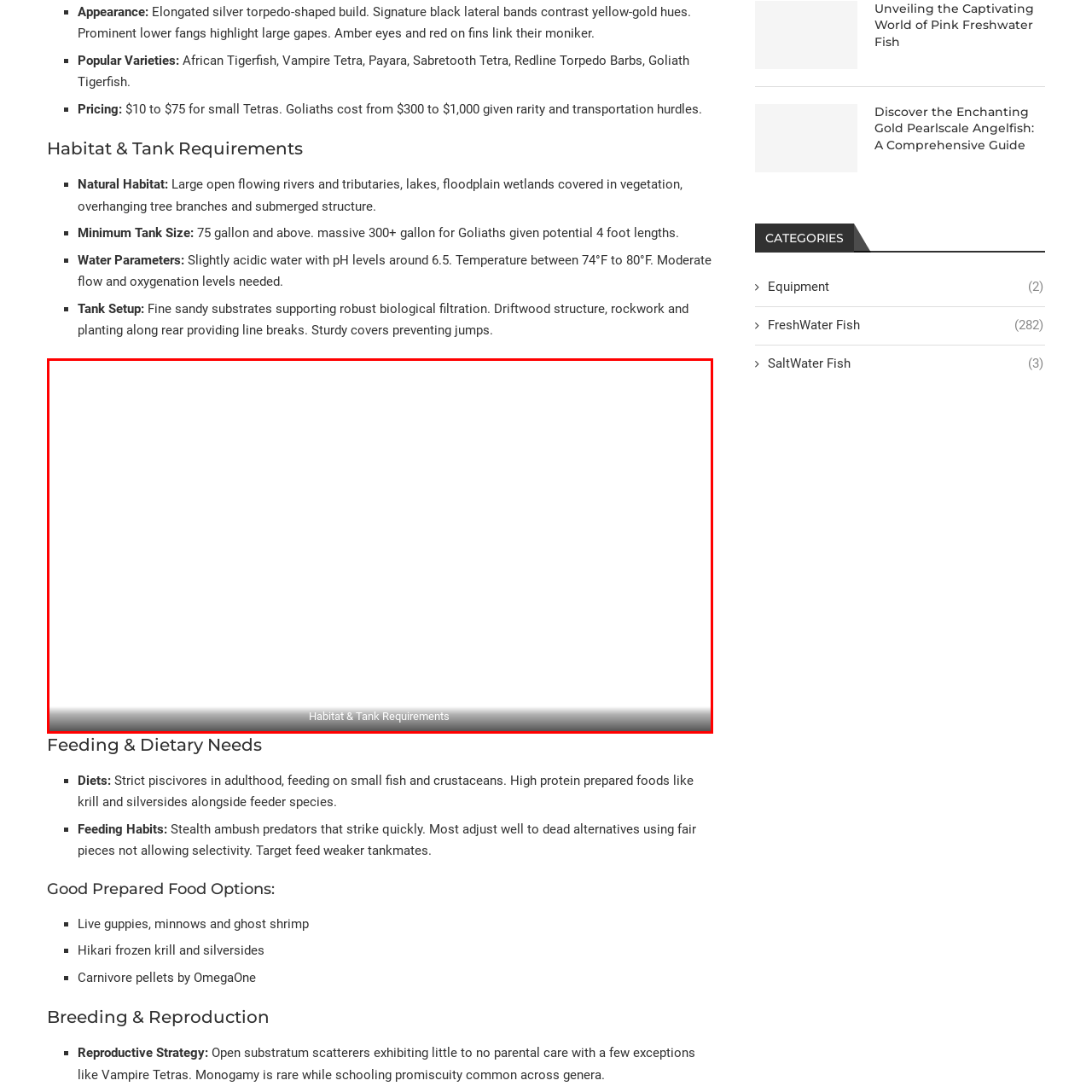View the image inside the red box and answer the question briefly with a word or phrase:
What aspects of natural habitats are likely included in the text?

Flowing rivers, lakes, substrate needs